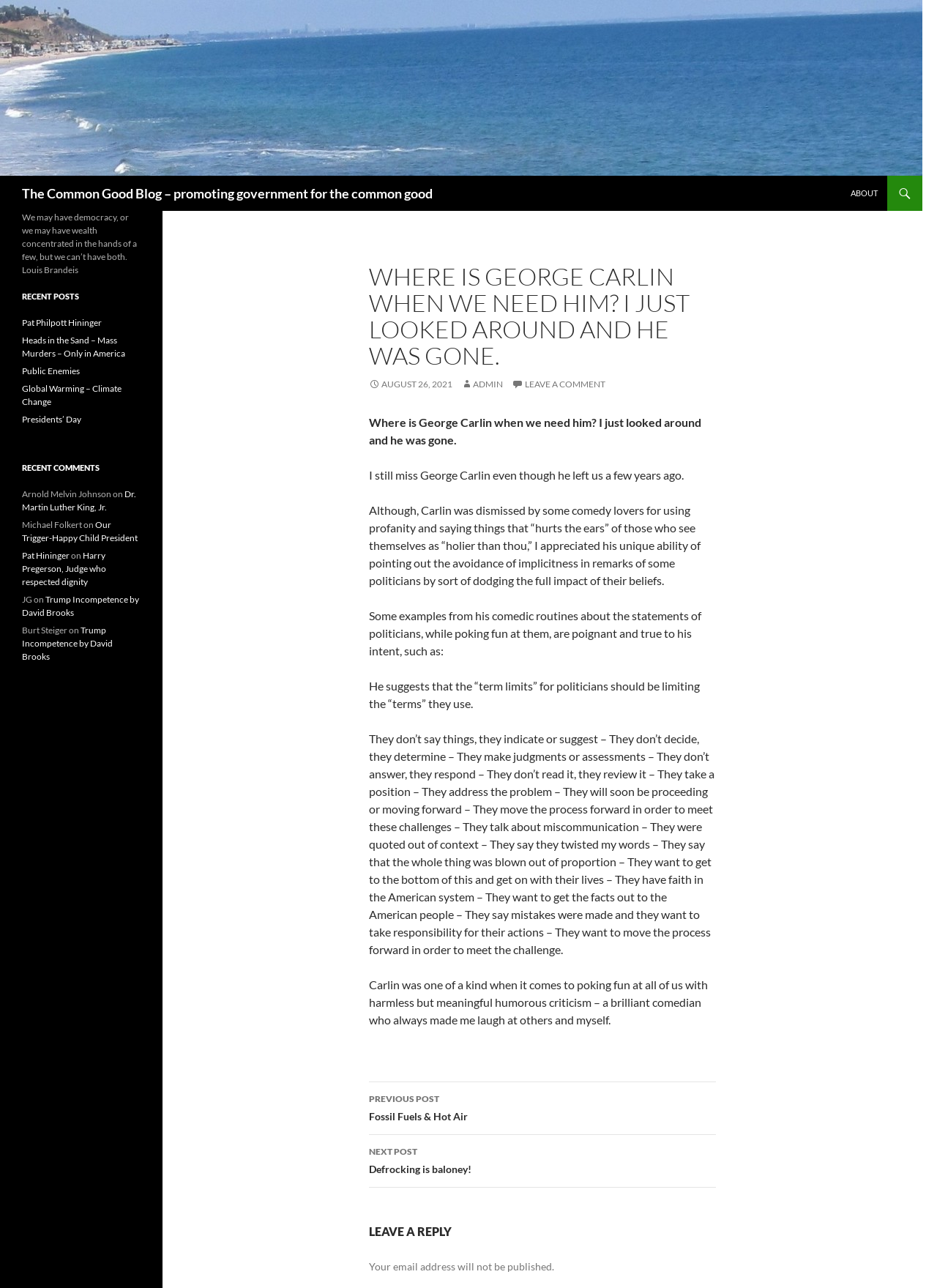Please identify the bounding box coordinates of the element that needs to be clicked to execute the following command: "Read the previous post 'Fossil Fuels & Hot Air'". Provide the bounding box using four float numbers between 0 and 1, formatted as [left, top, right, bottom].

[0.394, 0.84, 0.764, 0.881]